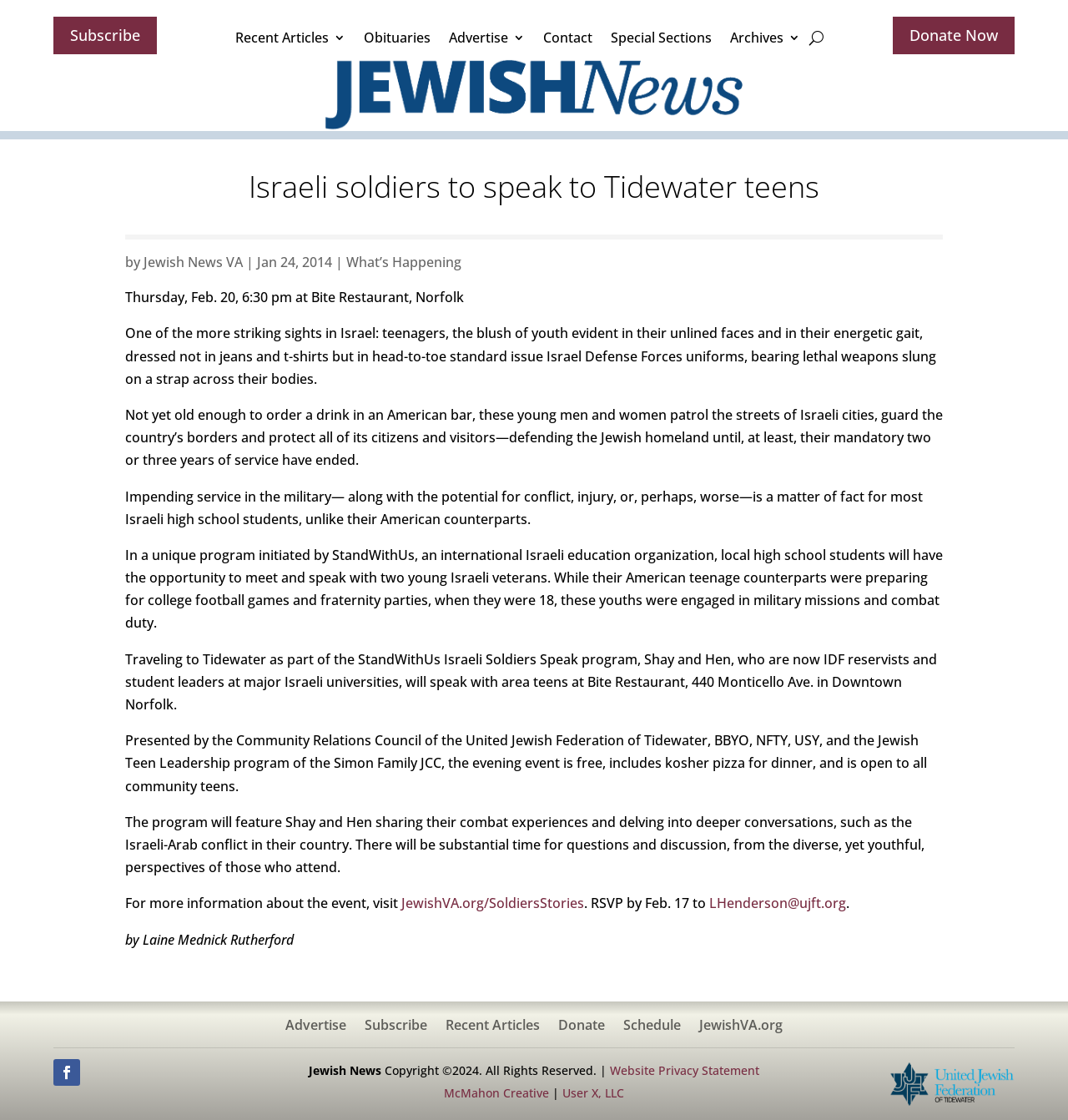Given the description Jewish News VA, predict the bounding box coordinates of the UI element. Ensure the coordinates are in the format (top-left x, top-left y, bottom-right x, bottom-right y) and all values are between 0 and 1.

[0.134, 0.226, 0.227, 0.242]